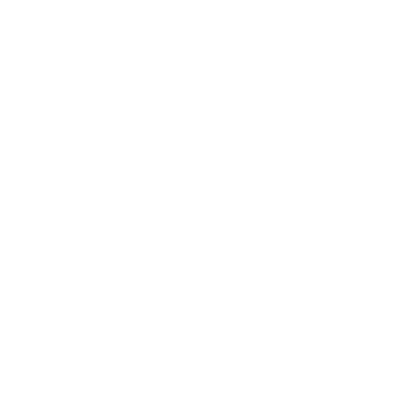What is the purpose of the interactive elements?
Based on the image, please offer an in-depth response to the question.

The interactive elements accompanying the image suggest that viewers can click to view a larger version of the image, which would enhance engagement and understanding of the visual content. This implies that the purpose of the interactive elements is to provide a more detailed view of the image.